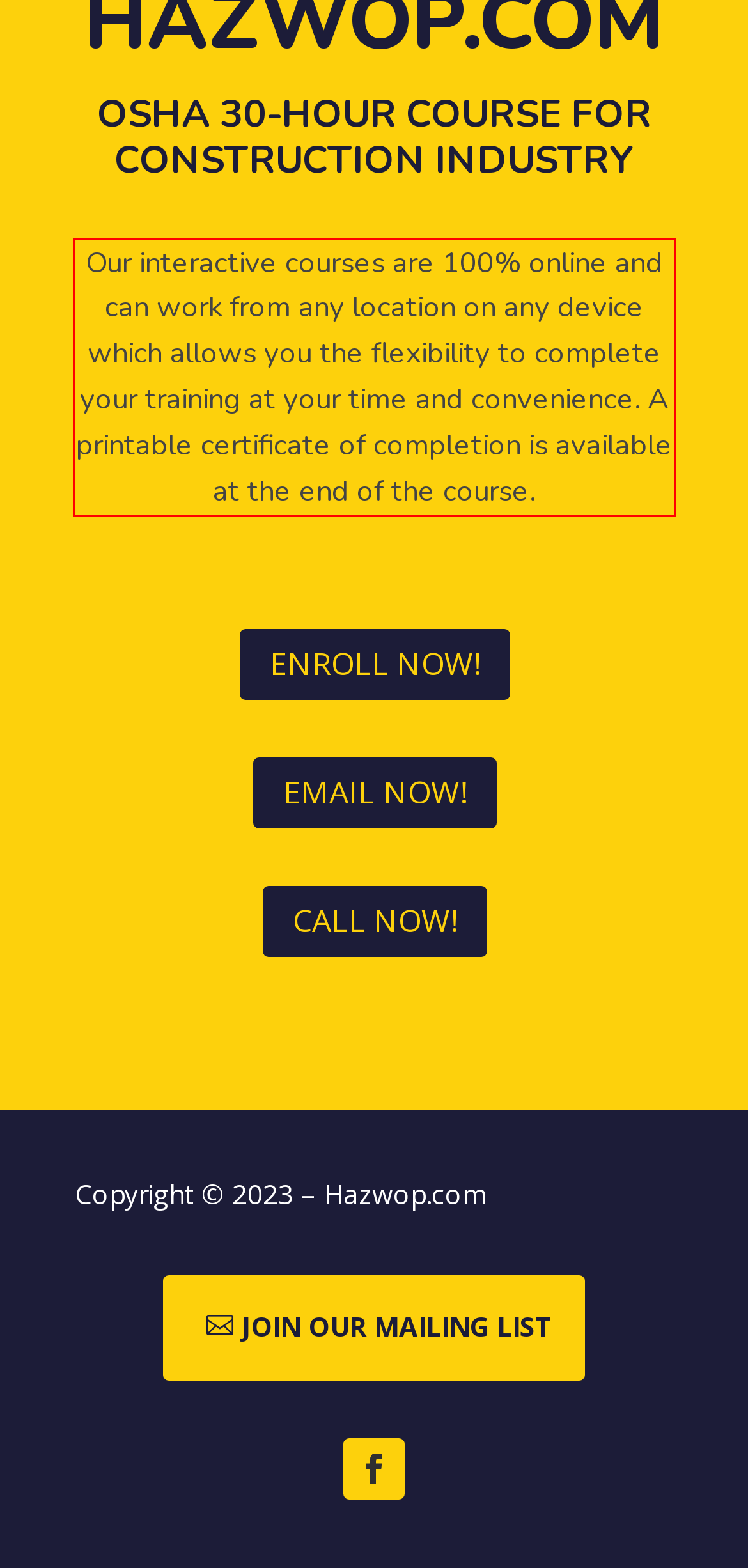In the given screenshot, locate the red bounding box and extract the text content from within it.

Our interactive courses are 100% online and can work from any location on any device which allows you the flexibility to complete your training at your time and convenience. A printable certificate of completion is available at the end of the course.